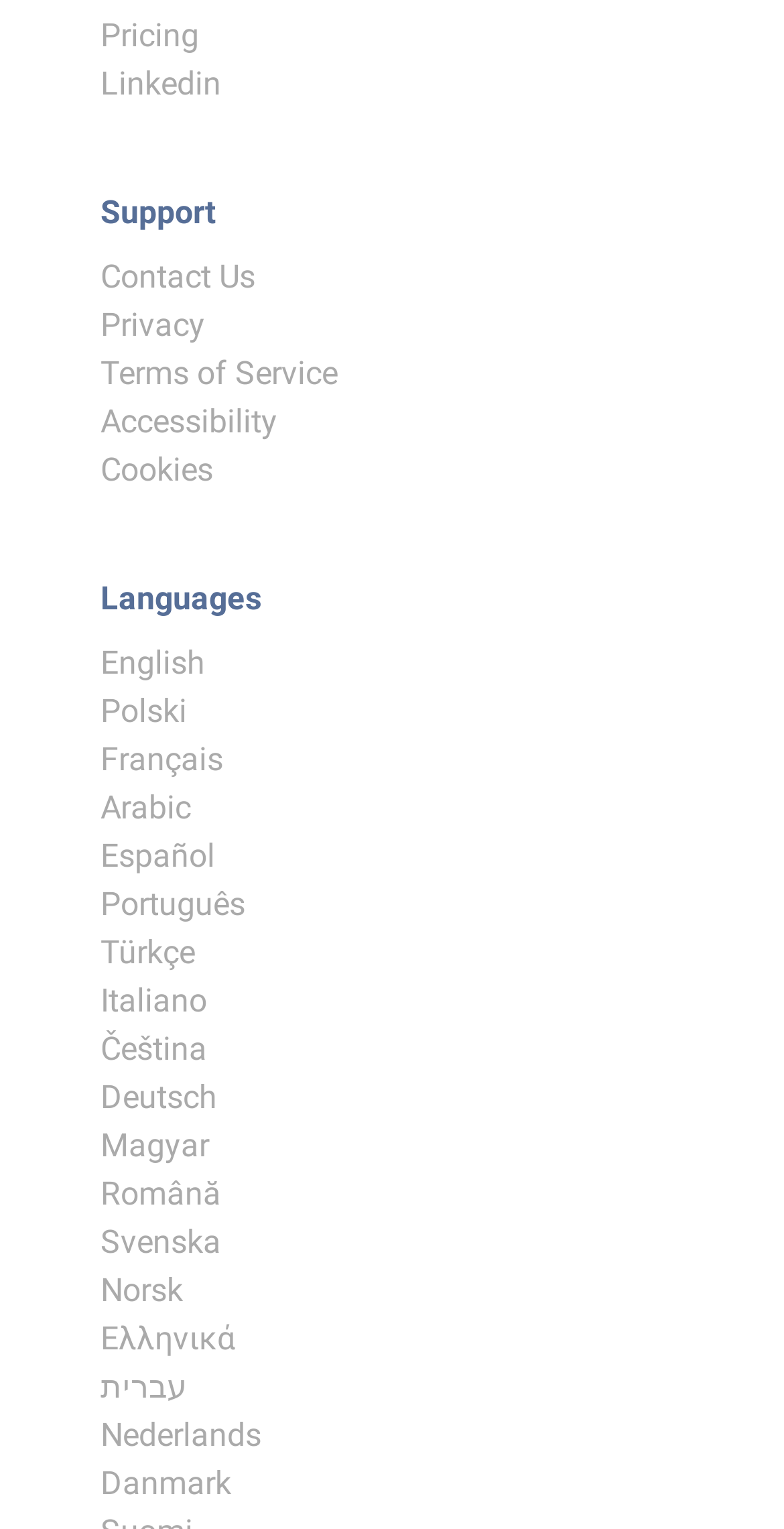Locate the bounding box coordinates of the region to be clicked to comply with the following instruction: "Select English language". The coordinates must be four float numbers between 0 and 1, in the form [left, top, right, bottom].

[0.128, 0.421, 0.262, 0.446]